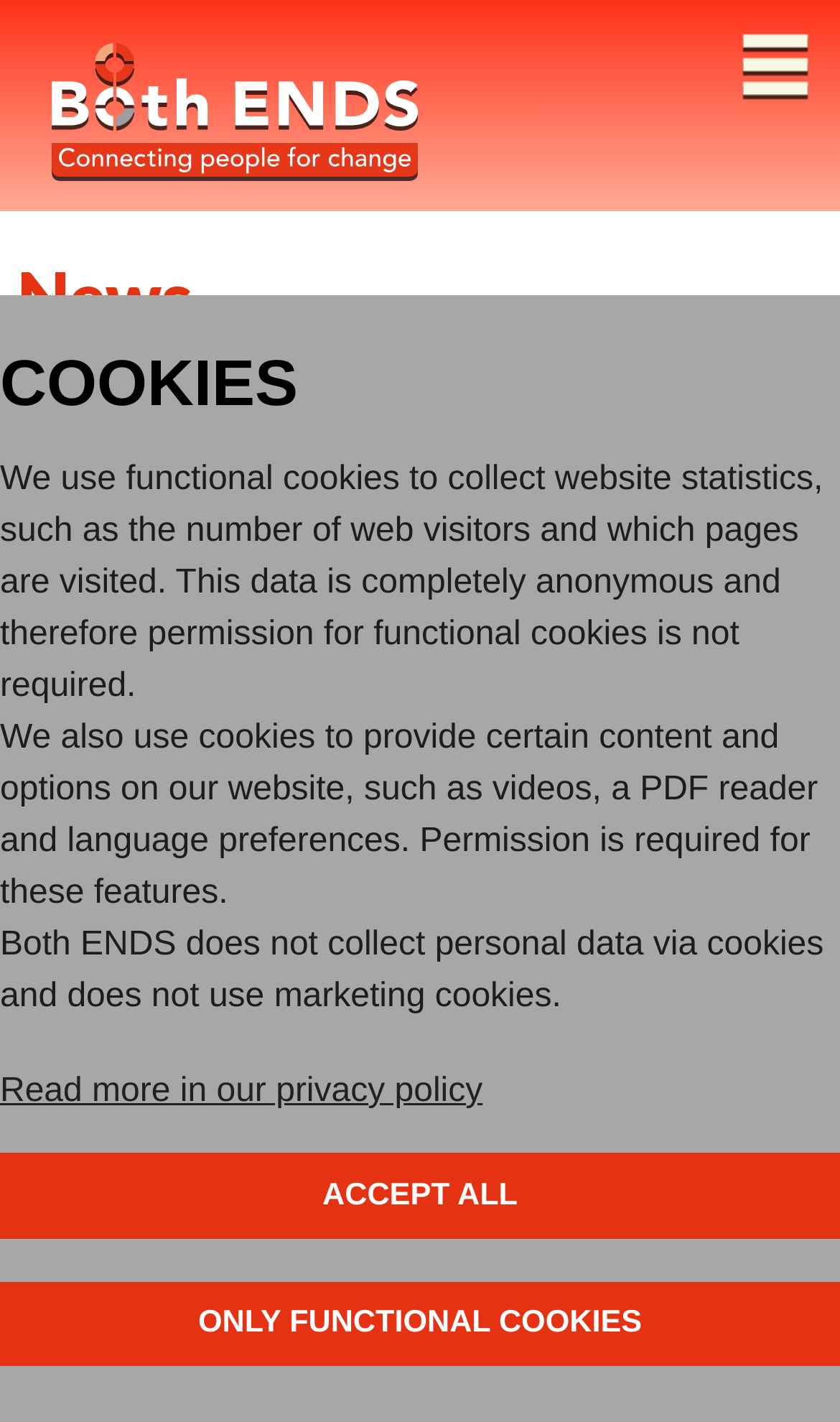What type of cookies does Both ENDS use?
Please answer the question with a single word or phrase, referencing the image.

Functional cookies